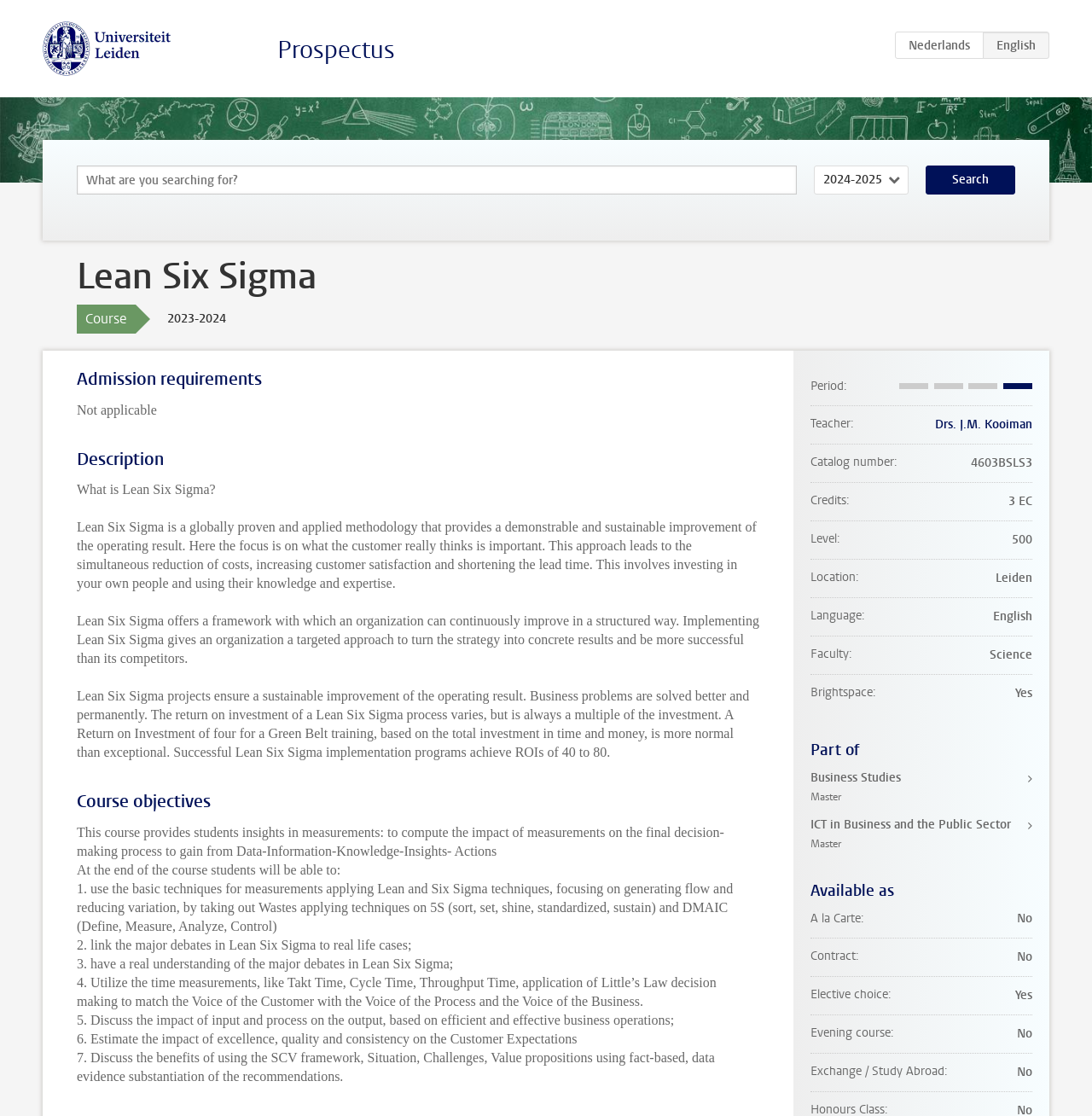What is the language of the course?
Deliver a detailed and extensive answer to the question.

The language of the course can be found in the DescriptionListDetail 'English' which is located in the section 'Language', indicating that the course is taught in English.